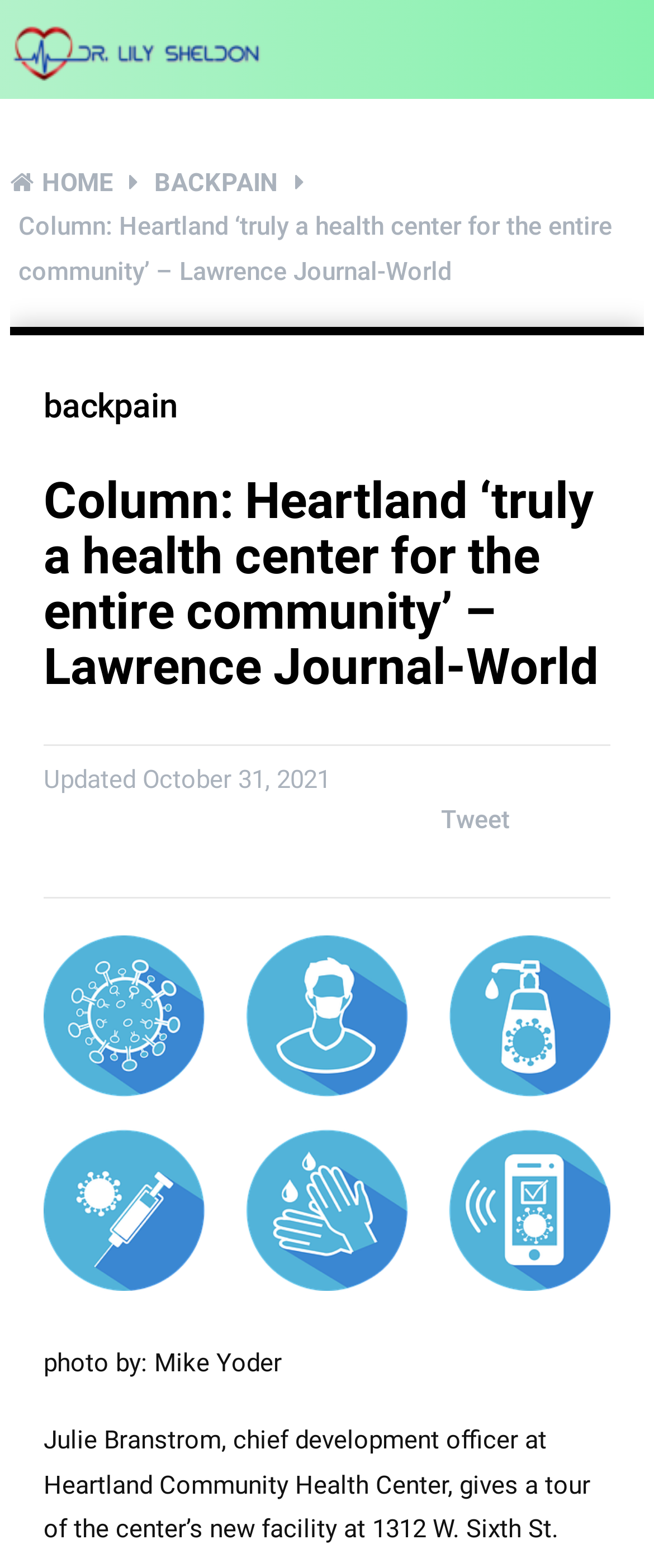What is the date of the article? Please answer the question using a single word or phrase based on the image.

October 31, 2021